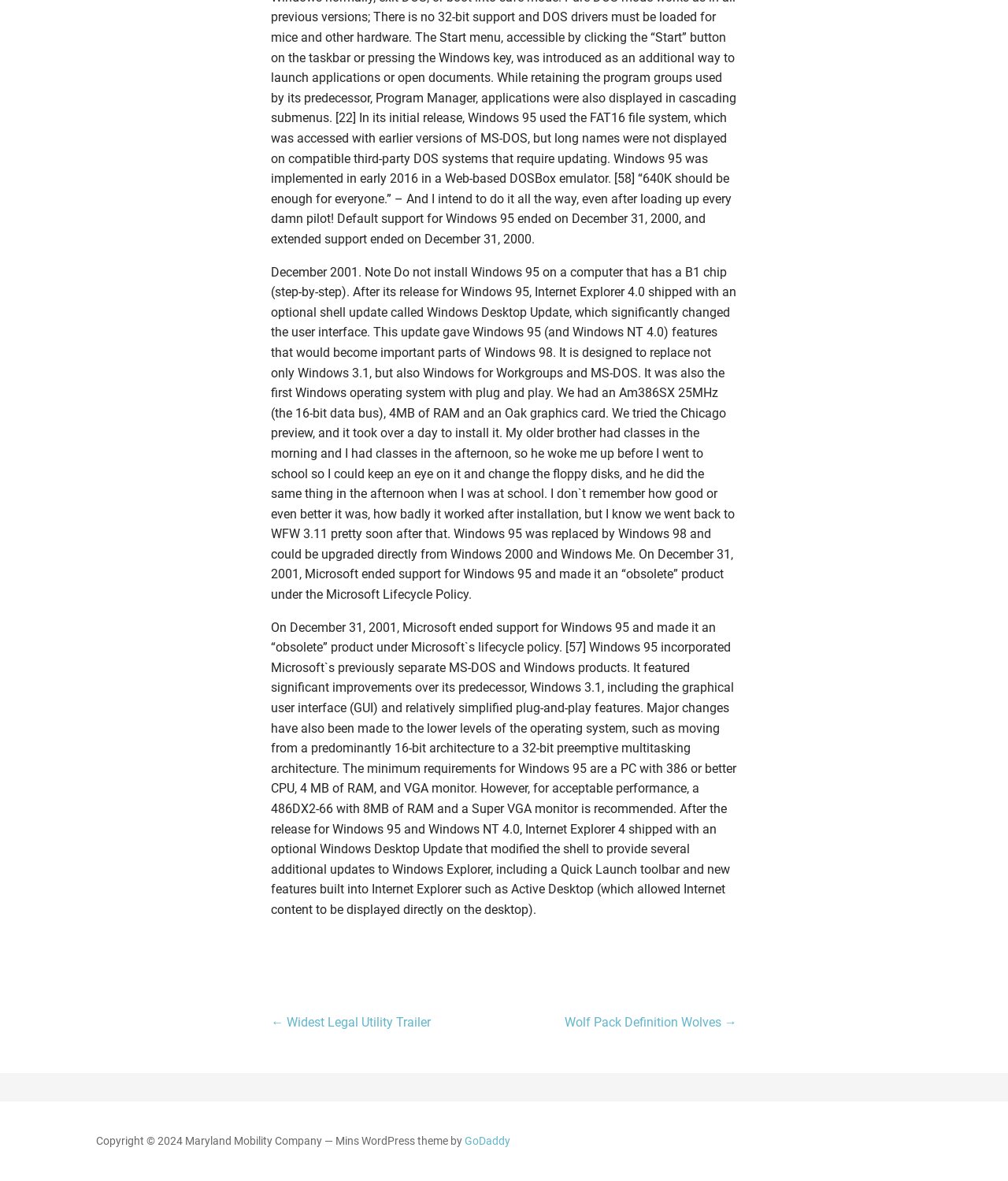What is the topic of the webpage?
Based on the visual content, answer with a single word or a brief phrase.

Windows 95